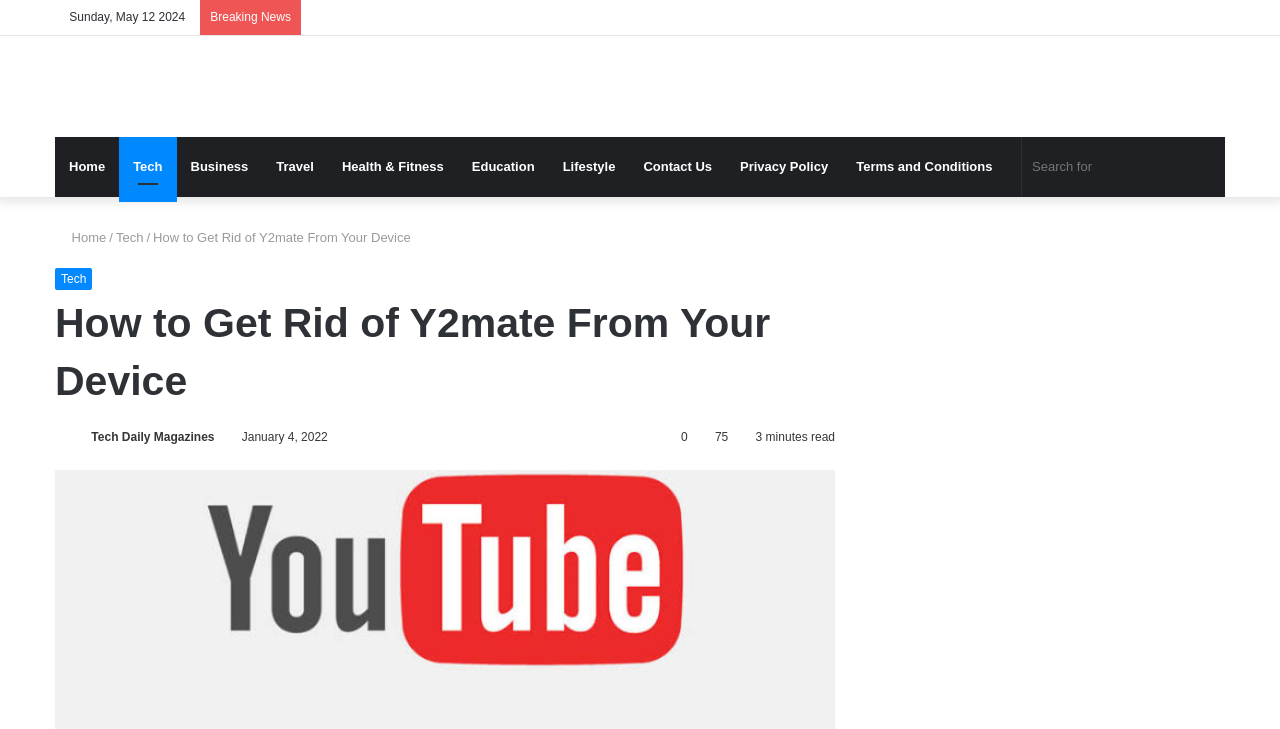Summarize the webpage in an elaborate manner.

The webpage is an article from Tech Daily Magazines, titled "How to Get Rid of Y2mate From Your Device". At the top, there is a secondary navigation bar with links to "Sidebar", "Random Article", and "Log In". Below this, there is a primary navigation bar with links to various categories such as "Home", "Tech", "Business", "Travel", and more.

On the left side, there is a header section with a link to "Home" and a breadcrumb trail showing the current article's path. The article's title is displayed prominently in this section. Below the header, there is a photo of Tech Daily Magazines, accompanied by links to the magazine's name and a "Photo of Tech Daily Magazines".

The main content of the article is displayed in the center of the page, with the title "How to Get Rid of Y2mate From Your Device" repeated as a heading. The article's text is not explicitly mentioned, but it appears to be a guide on how to remove the Y2mate virus, which displays annoying ads. The article is dated January 4, 2022, and has a reading time of 3 minutes.

On the top-right side, there is a search bar with a textbox and a search button. The search bar is labeled "Search for". There are no images on the page apart from the photo of Tech Daily Magazines.